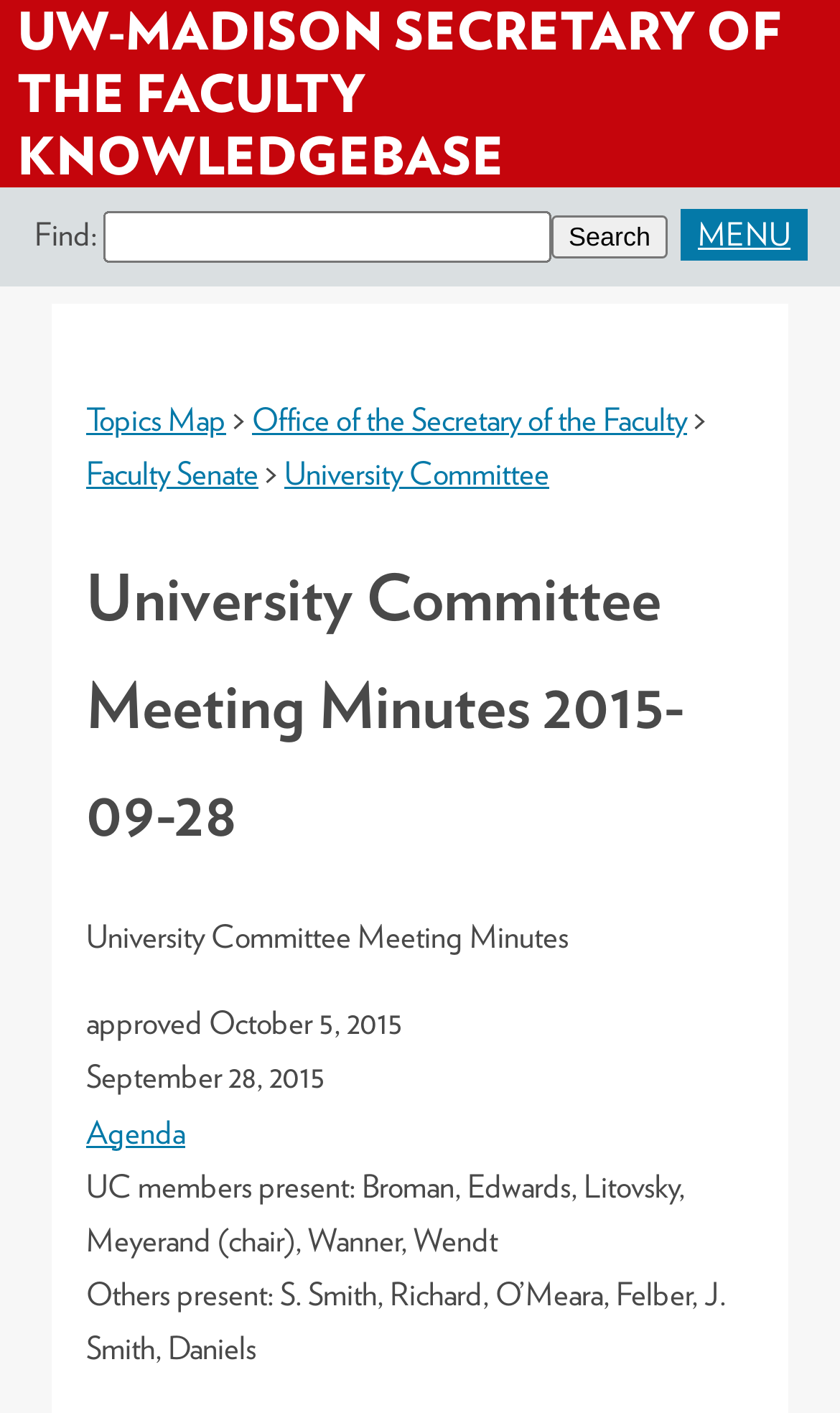Identify the bounding box coordinates of the clickable region required to complete the instruction: "Open Agenda". The coordinates should be given as four float numbers within the range of 0 and 1, i.e., [left, top, right, bottom].

[0.103, 0.787, 0.221, 0.815]